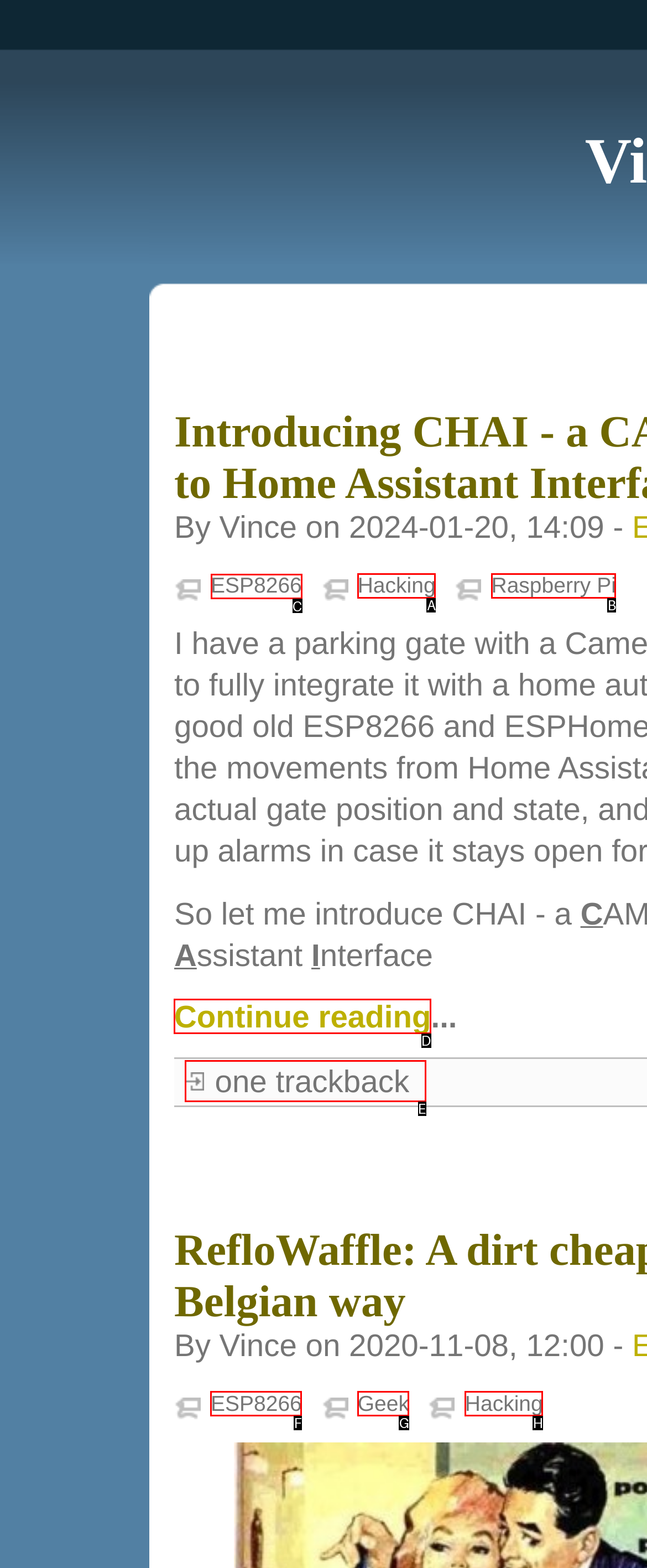For the task: Click on ESP8266, identify the HTML element to click.
Provide the letter corresponding to the right choice from the given options.

C